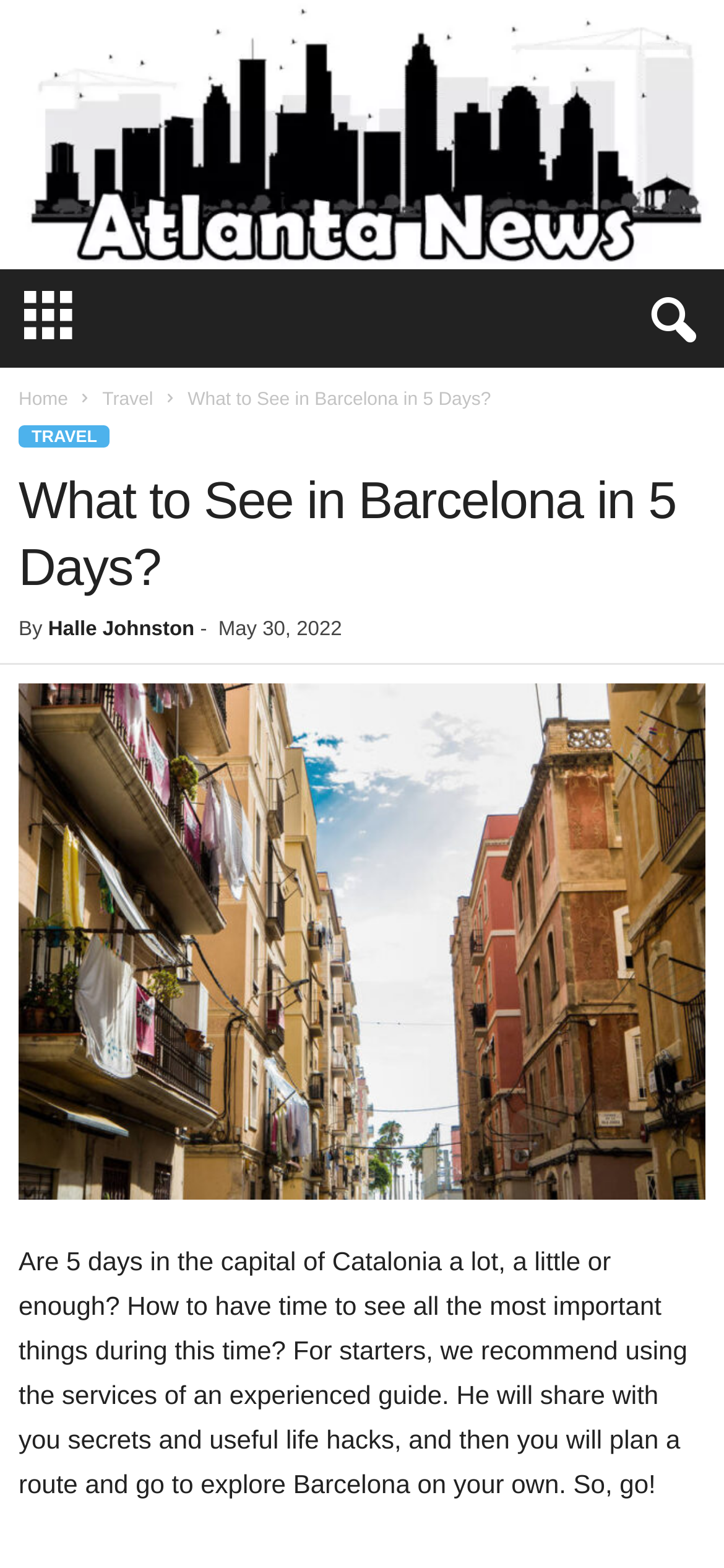What is the recommended way to explore Barcelona?
From the image, respond using a single word or phrase.

Using a guide